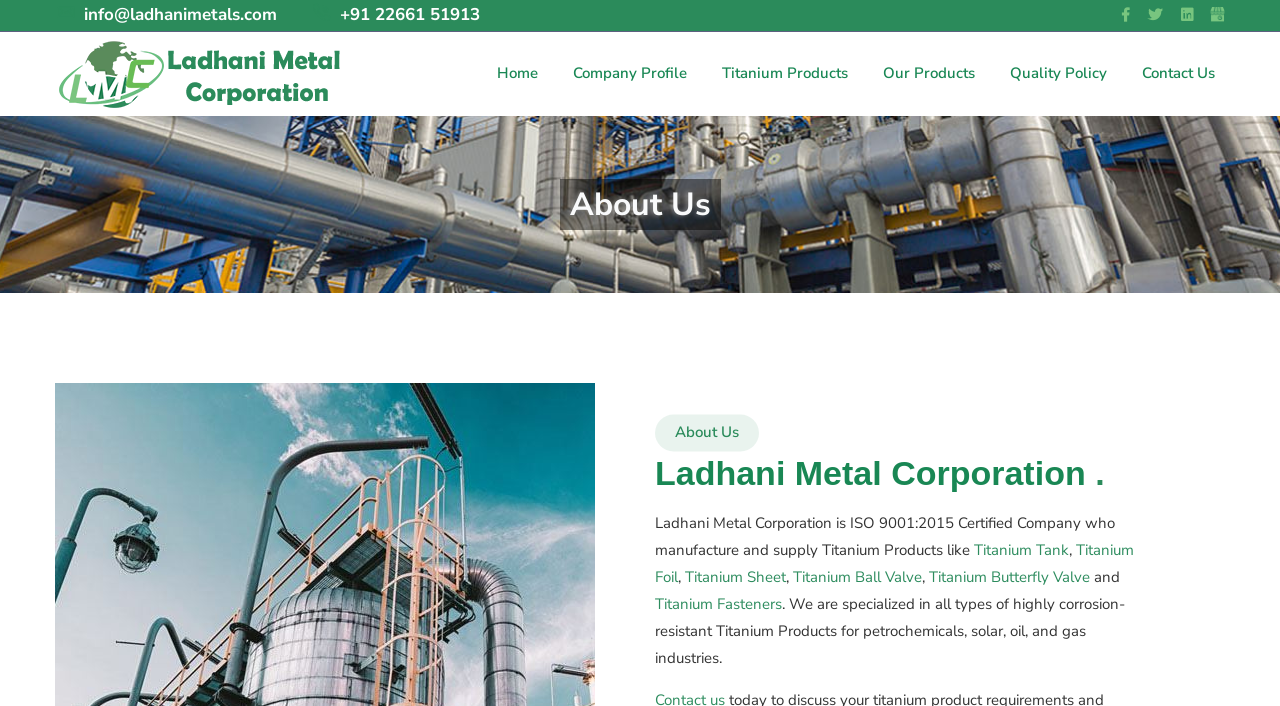Use a single word or phrase to answer the question:
How can I contact Ladhani Metal Corporation?

Phone or Email